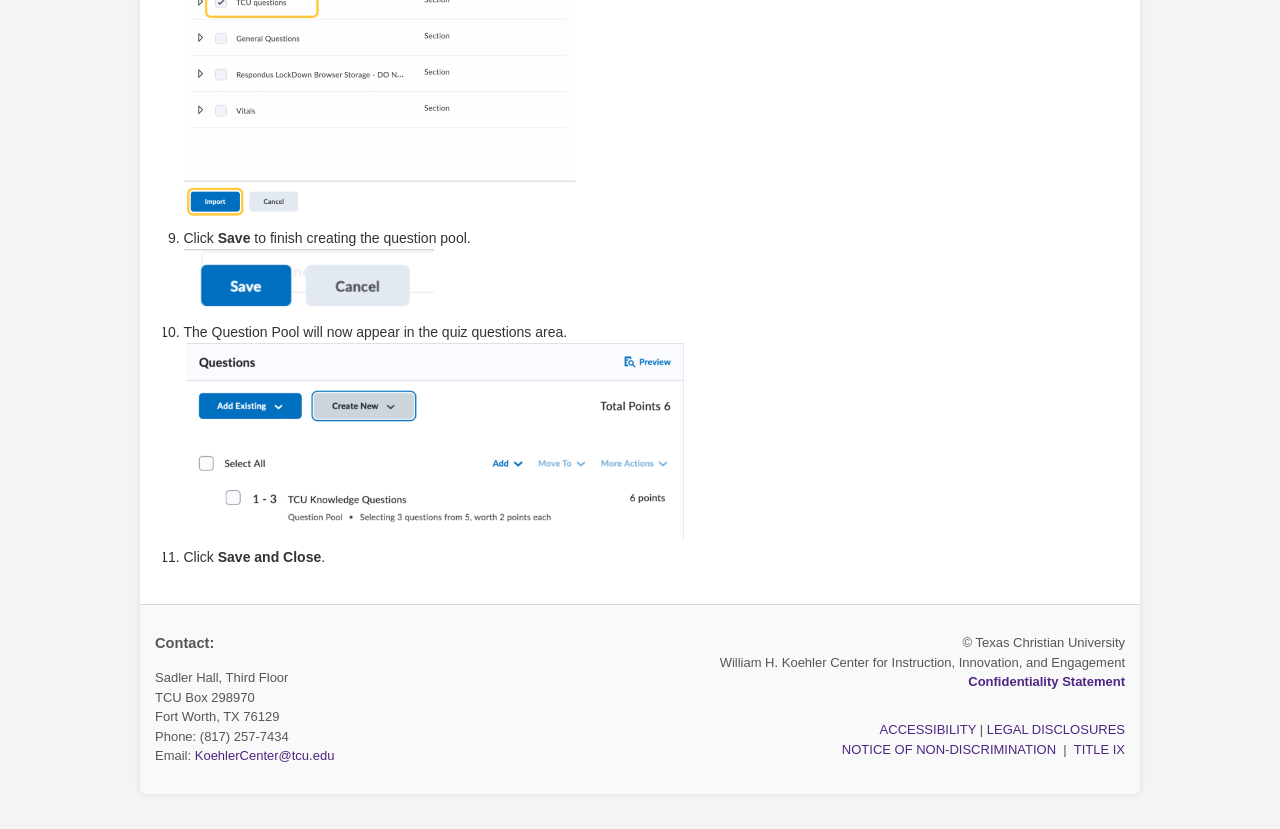Can you provide the bounding box coordinates for the element that should be clicked to implement the instruction: "Select questions to import"?

[0.143, 0.252, 0.456, 0.271]